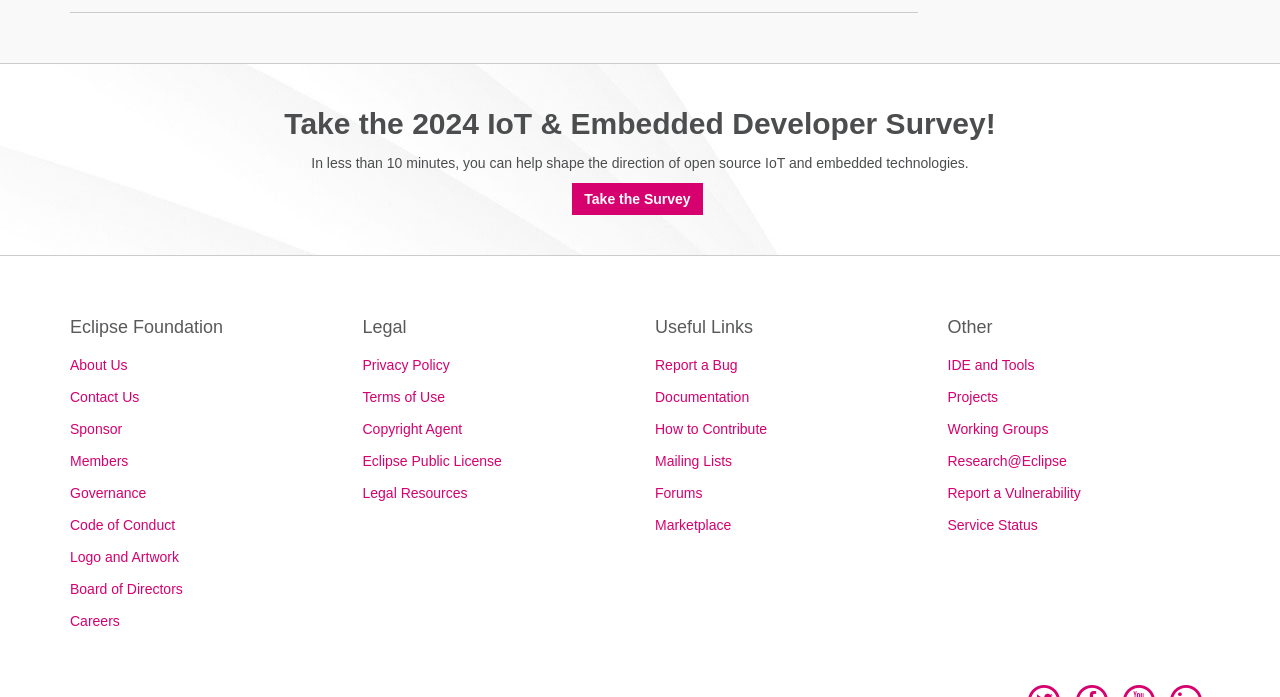Please locate the bounding box coordinates of the element that should be clicked to complete the given instruction: "View Barry Williams biography".

None